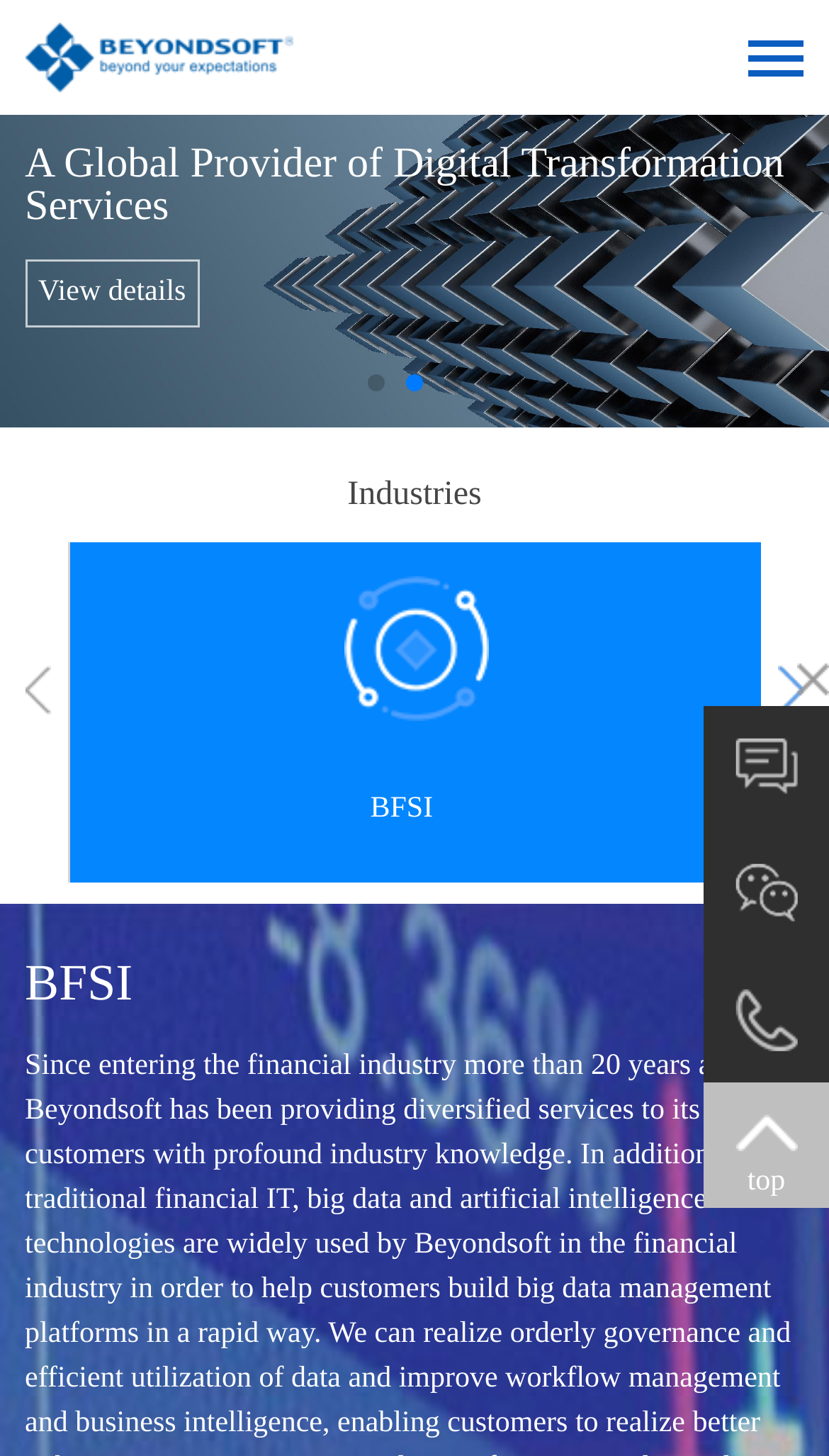Answer the question briefly using a single word or phrase: 
How many images are there on the page?

At least 5